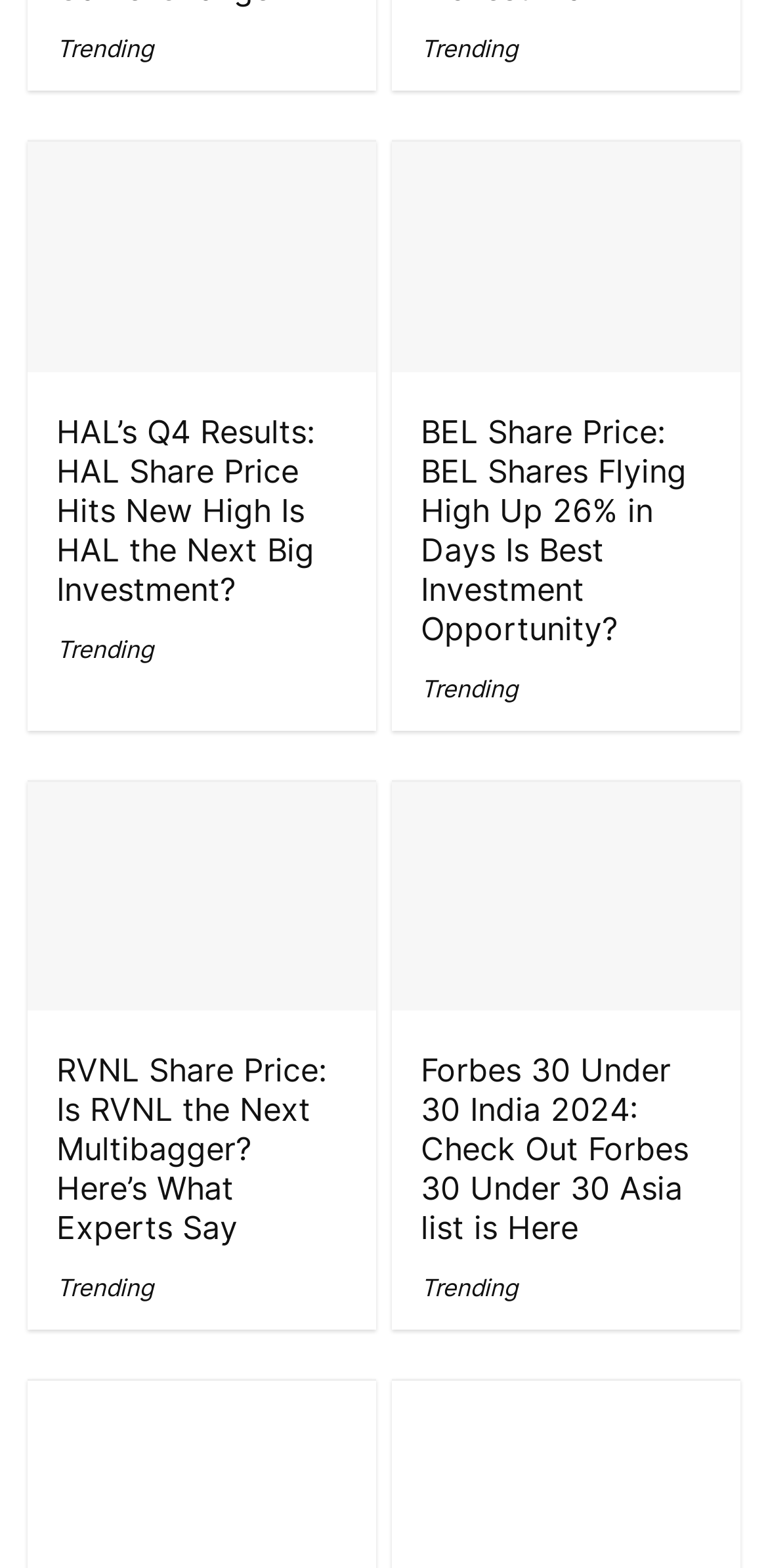How many 'Trending' links are on the page?
Please provide a single word or phrase in response based on the screenshot.

4